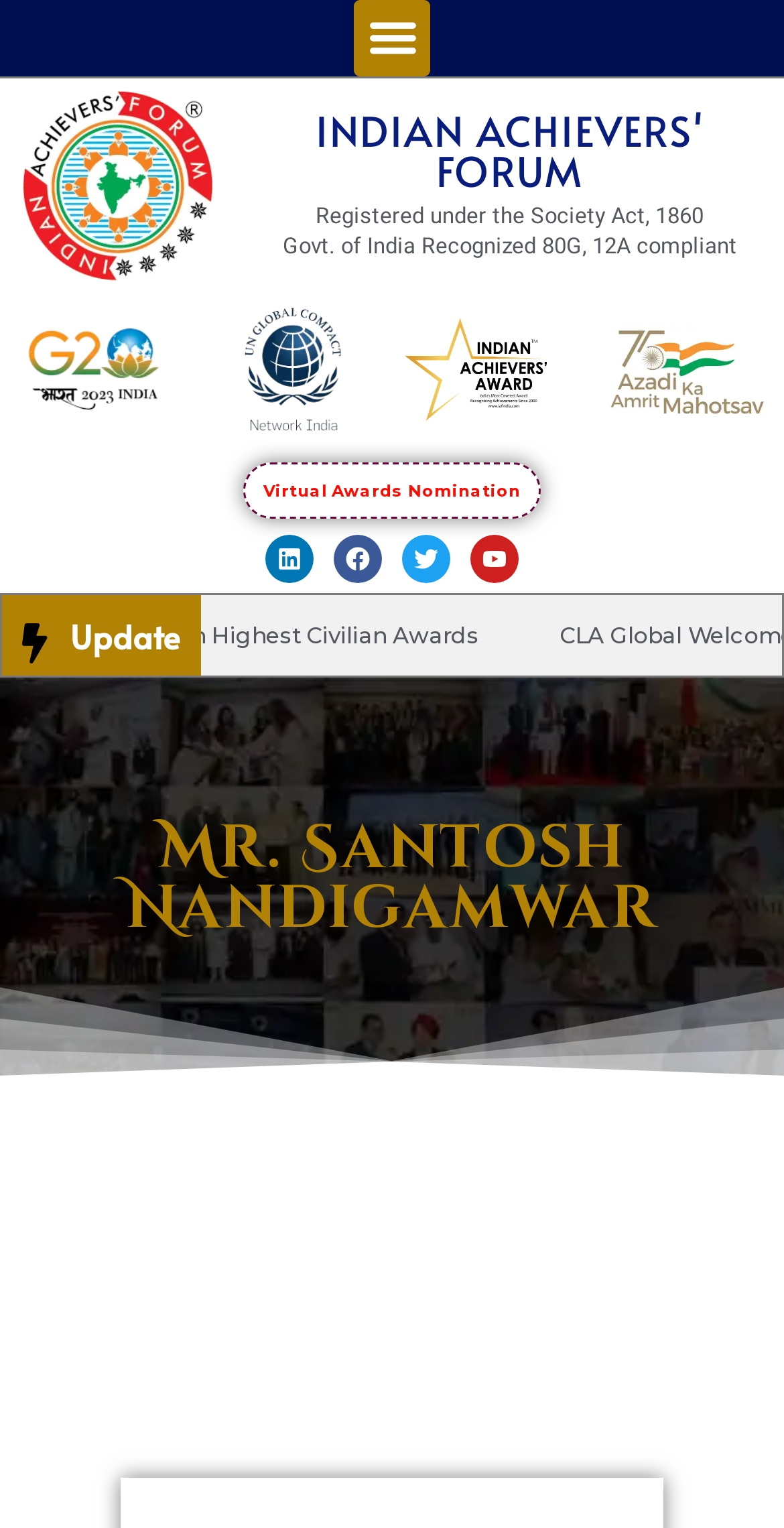Describe all the key features and sections of the webpage thoroughly.

The webpage is about Mr. Santosh Nandigamwar's success story, with a focus on his professional journey and achievements. At the top left corner, there is a logo of Indian Achievers' Forum (IAF) with a link to the organization's website. Next to the logo, there is a heading that reads "INDIAN ACHIEVERS' FORUM" with a link to the same website. Below the heading, there are two lines of text that provide information about the organization, stating that it is registered under the Society Act, 1860, and recognized by the Government of India.

On the top right corner, there is a button labeled "Menu Toggle" that allows users to navigate through the website. Below the button, there are four social media links, including LinkedIn, Facebook, Twitter, and YouTube, each with its respective icon.

In the middle of the page, there is a section that appears to be a news article or a press release. The heading of this section reads "Mr. Santosh Nandigamwar" and is followed by a link to an article titled "CLA Global Welcomes New Member Firm in India". There is also a static text that reads "Update" above this section.

At the bottom left corner, there is an image of the G20 summit logo. On the same line, there is a link to "Virtual Awards Nomination". Overall, the webpage has a professional tone and appears to be a platform for showcasing achievements and success stories of individuals, with a focus on Mr. Santosh Nandigamwar's journey.